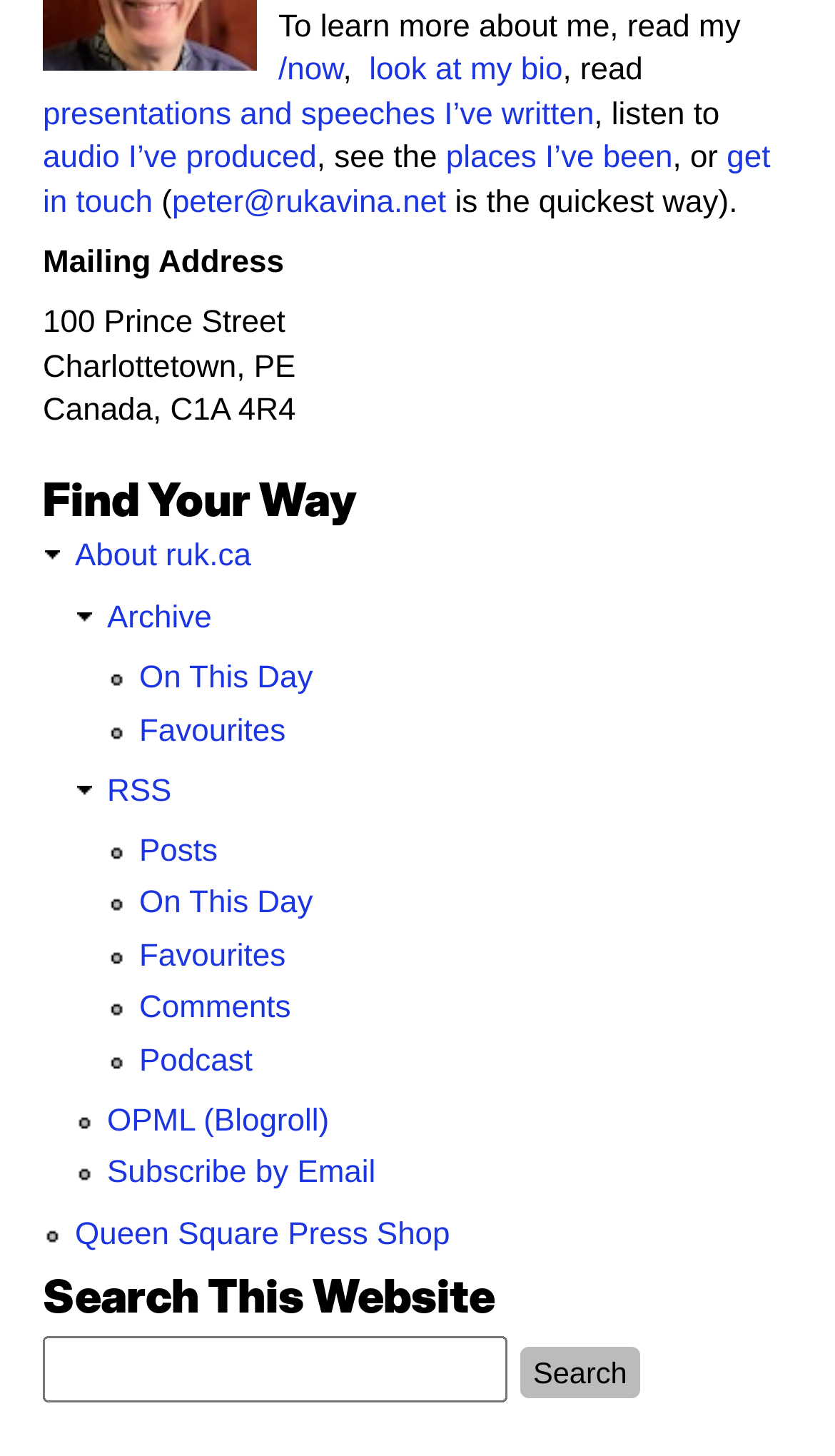What is the mailing address?
Please provide a comprehensive answer based on the contents of the image.

The mailing address is listed in the webpage as '100 Prince Street', 'Charlottetown', 'PE', 'Canada', and 'C1A 4R4', which are all part of the mailing address.